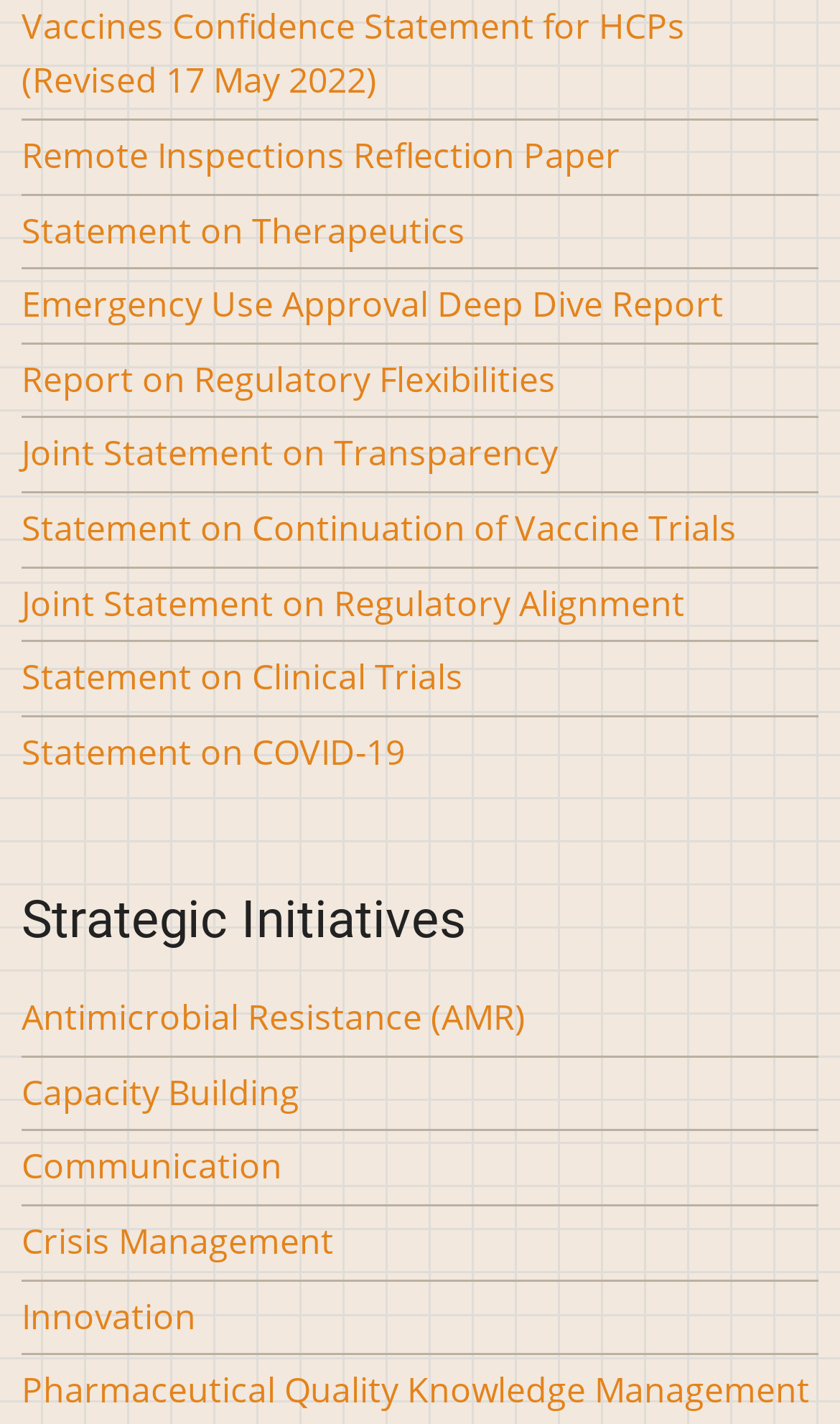How many links are related to statements?
Provide a short answer using one word or a brief phrase based on the image.

5